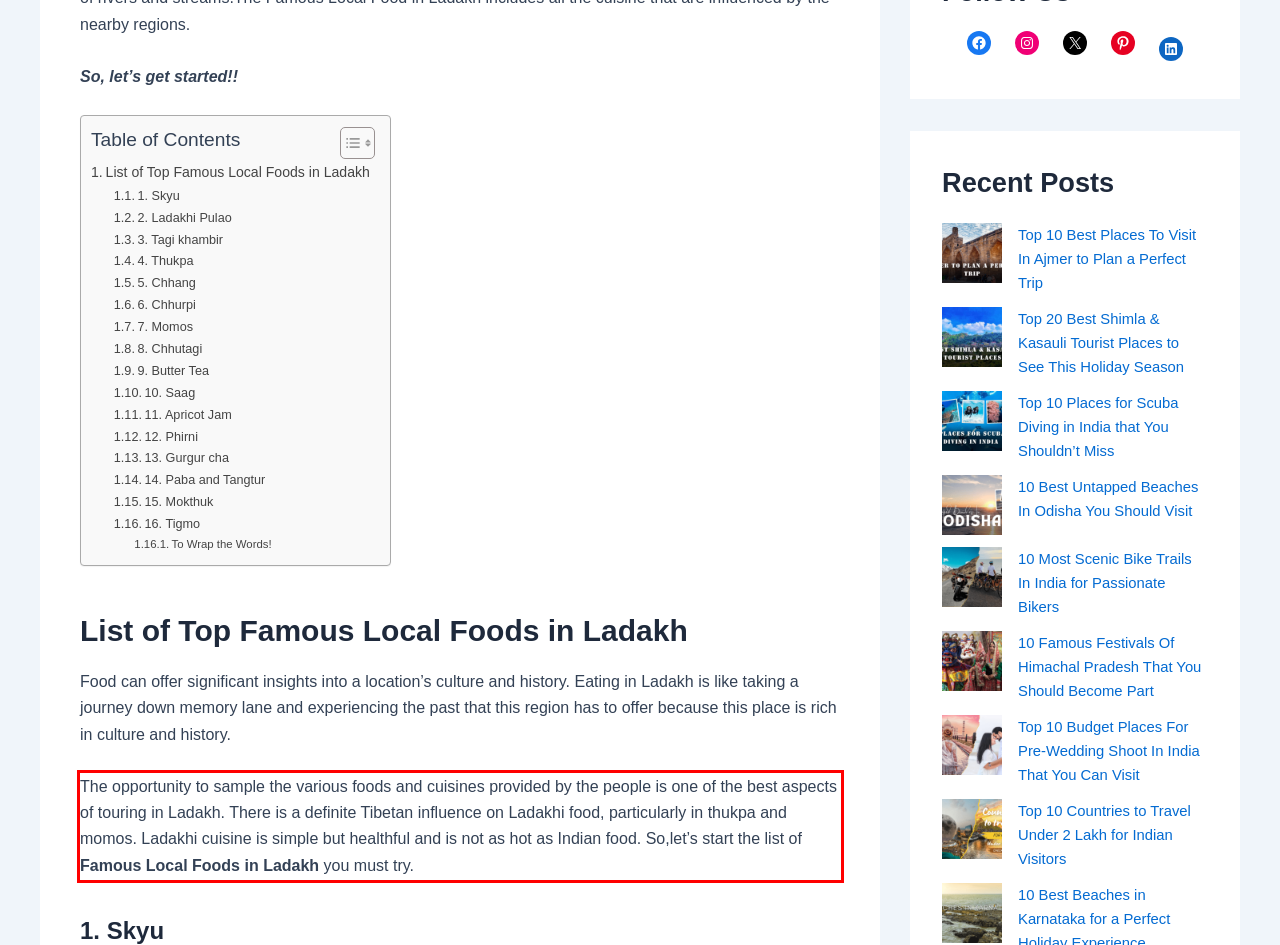Examine the webpage screenshot, find the red bounding box, and extract the text content within this marked area.

The opportunity to sample the various foods and cuisines provided by the people is one of the best aspects of touring in Ladakh. There is a definite Tibetan influence on Ladakhi food, particularly in thukpa and momos. Ladakhi cuisine is simple but healthful and is not as hot as Indian food. So,let’s start the list of Famous Local Foods in Ladakh you must try.